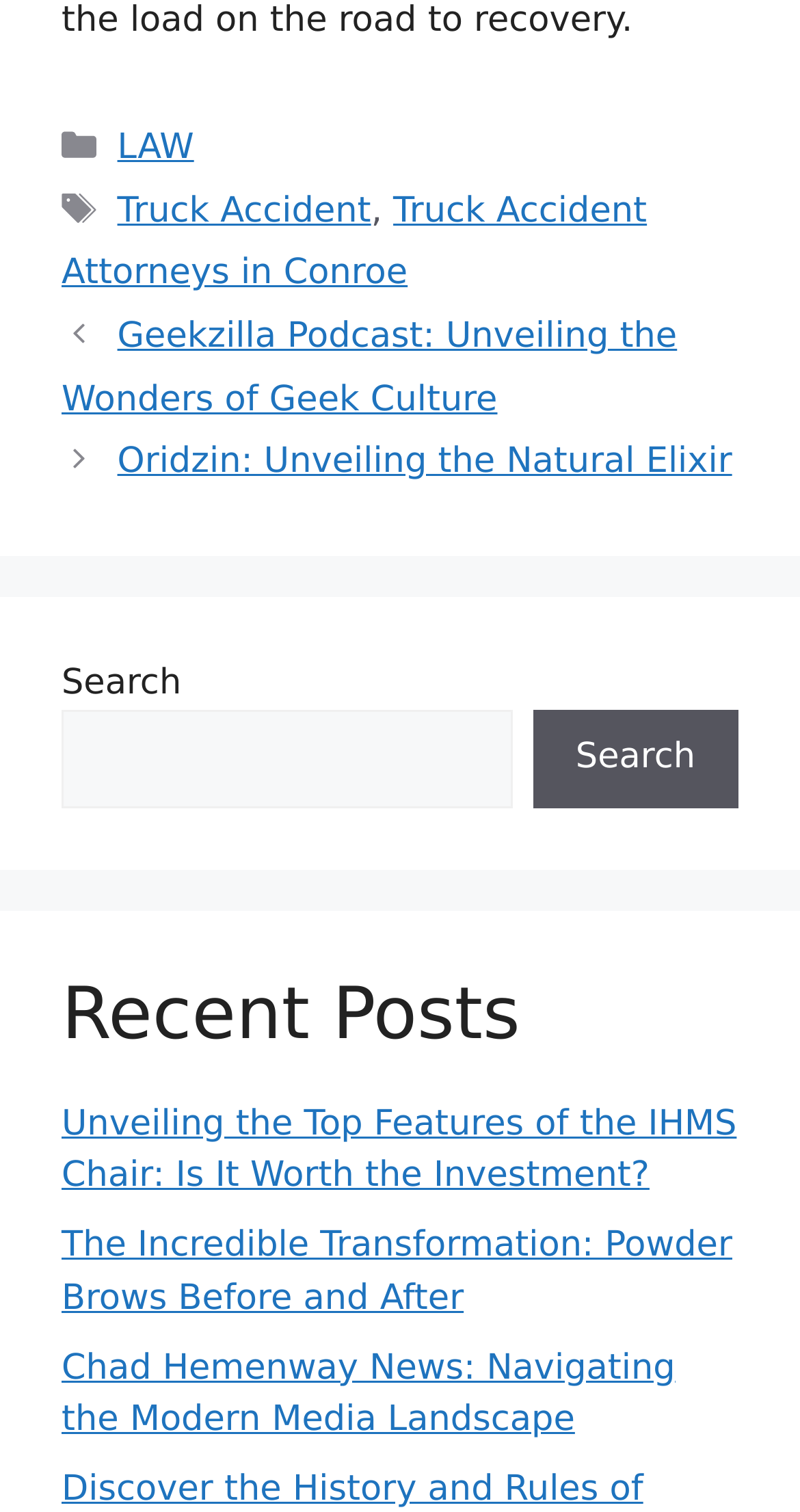Identify the bounding box coordinates of the clickable region to carry out the given instruction: "Visit the 22 BET website".

None